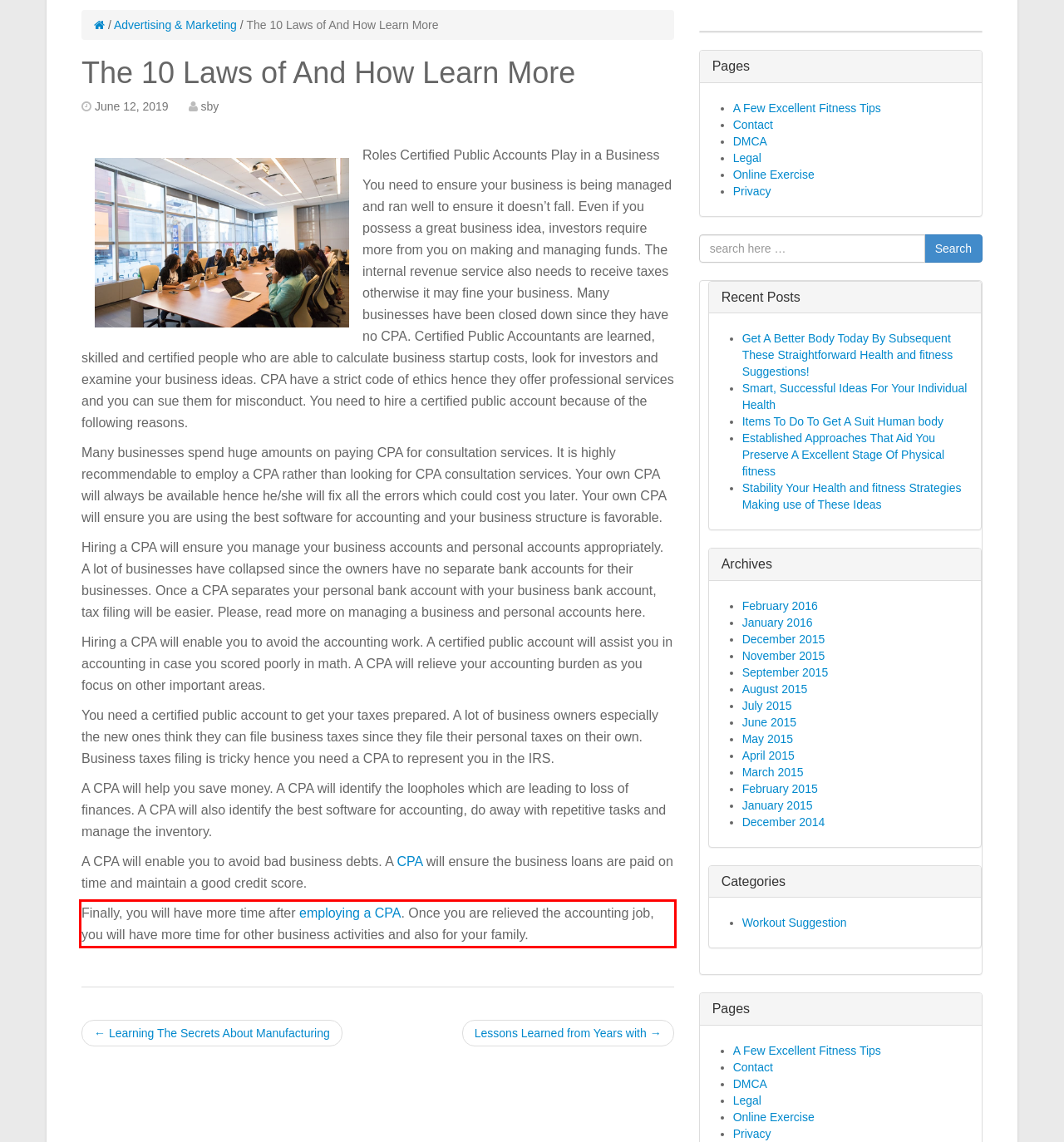Given a webpage screenshot, identify the text inside the red bounding box using OCR and extract it.

Finally, you will have more time after employing a CPA. Once you are relieved the accounting job, you will have more time for other business activities and also for your family.